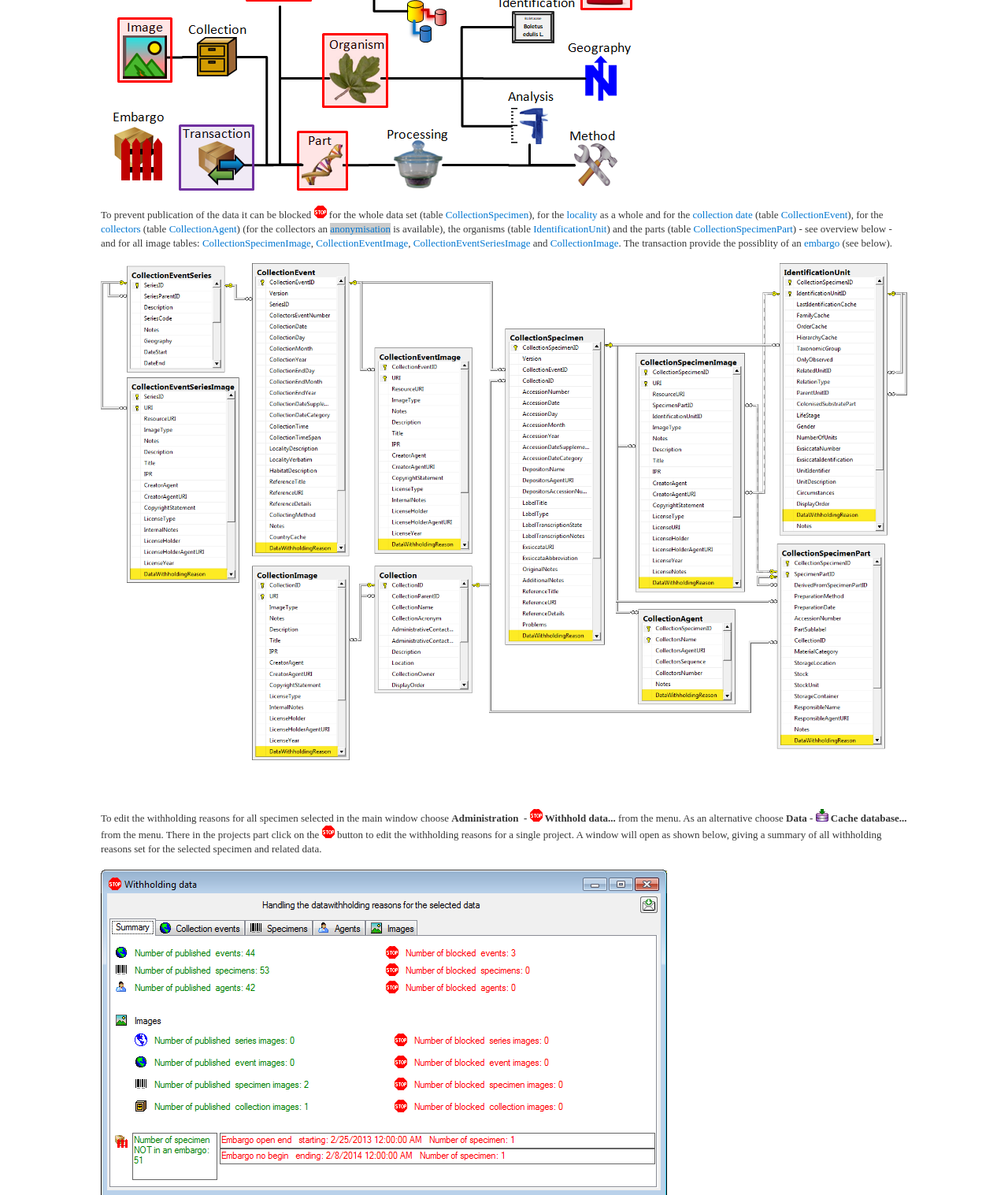Provide the bounding box coordinates of the HTML element this sentence describes: "CollectionImage". The bounding box coordinates consist of four float numbers between 0 and 1, i.e., [left, top, right, bottom].

[0.546, 0.198, 0.614, 0.208]